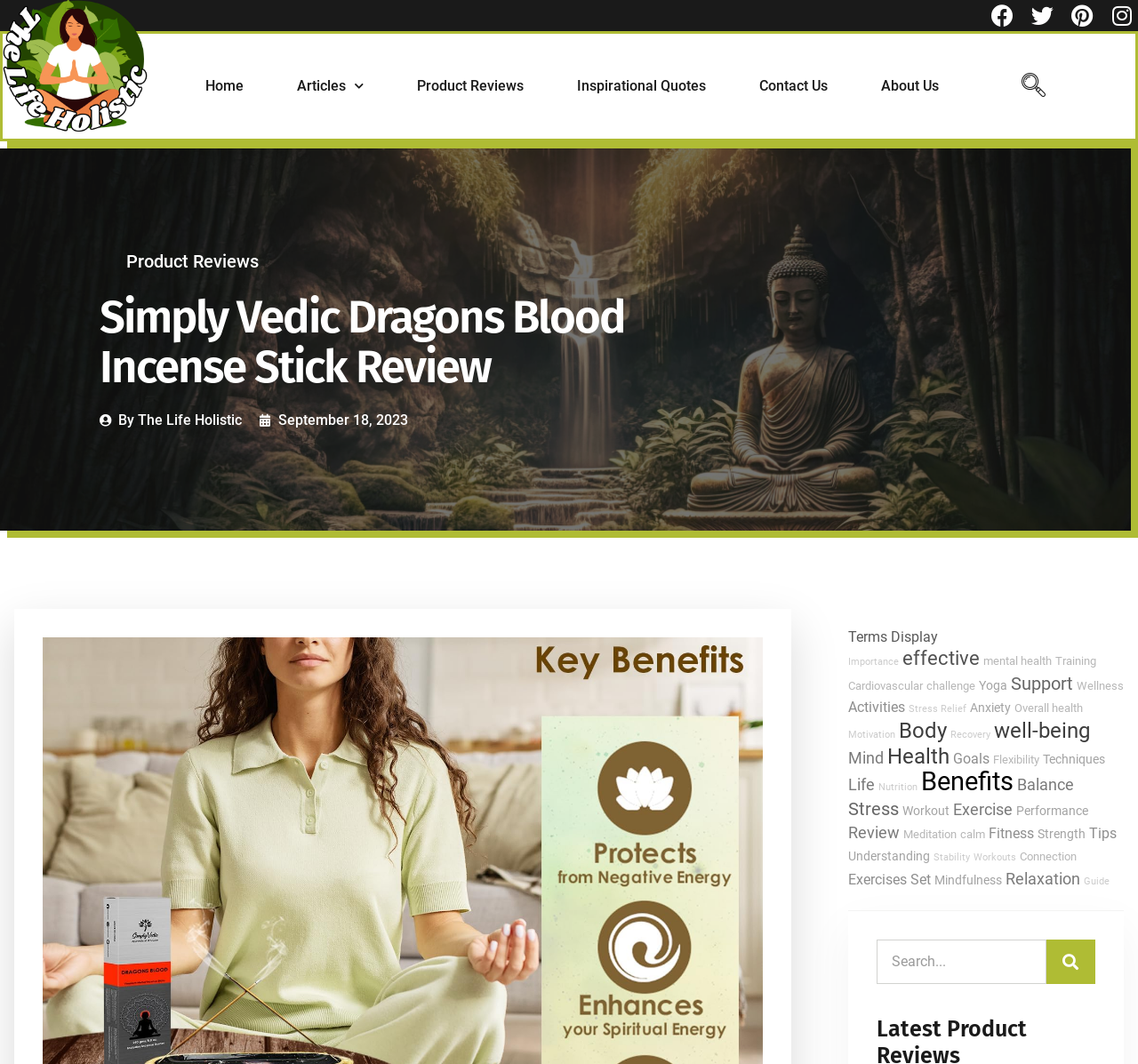Determine the bounding box coordinates of the clickable element necessary to fulfill the instruction: "Read the review of Simply Vedic Dragons Blood Incense Stick". Provide the coordinates as four float numbers within the 0 to 1 range, i.e., [left, top, right, bottom].

[0.088, 0.275, 0.619, 0.369]